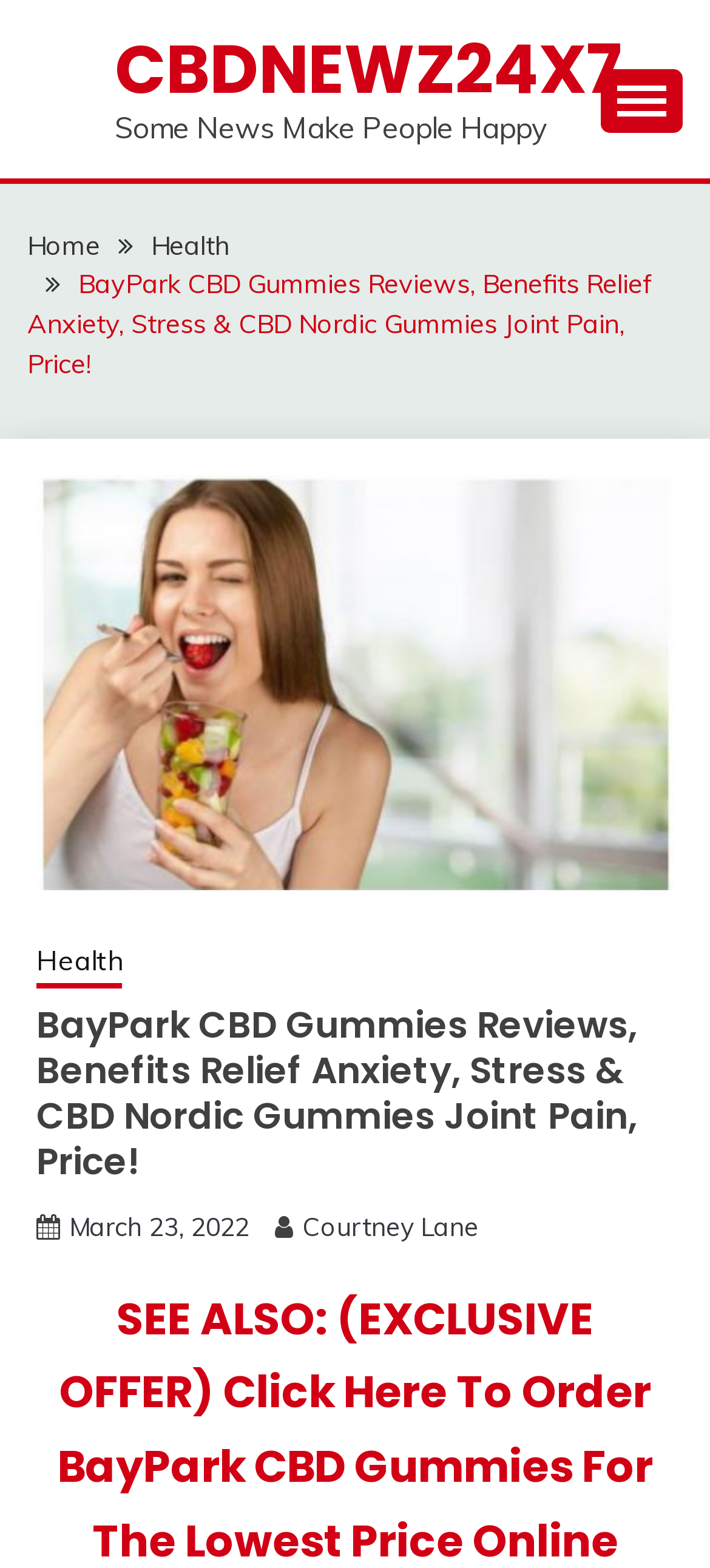Please determine the bounding box coordinates of the element's region to click for the following instruction: "Search for something".

None